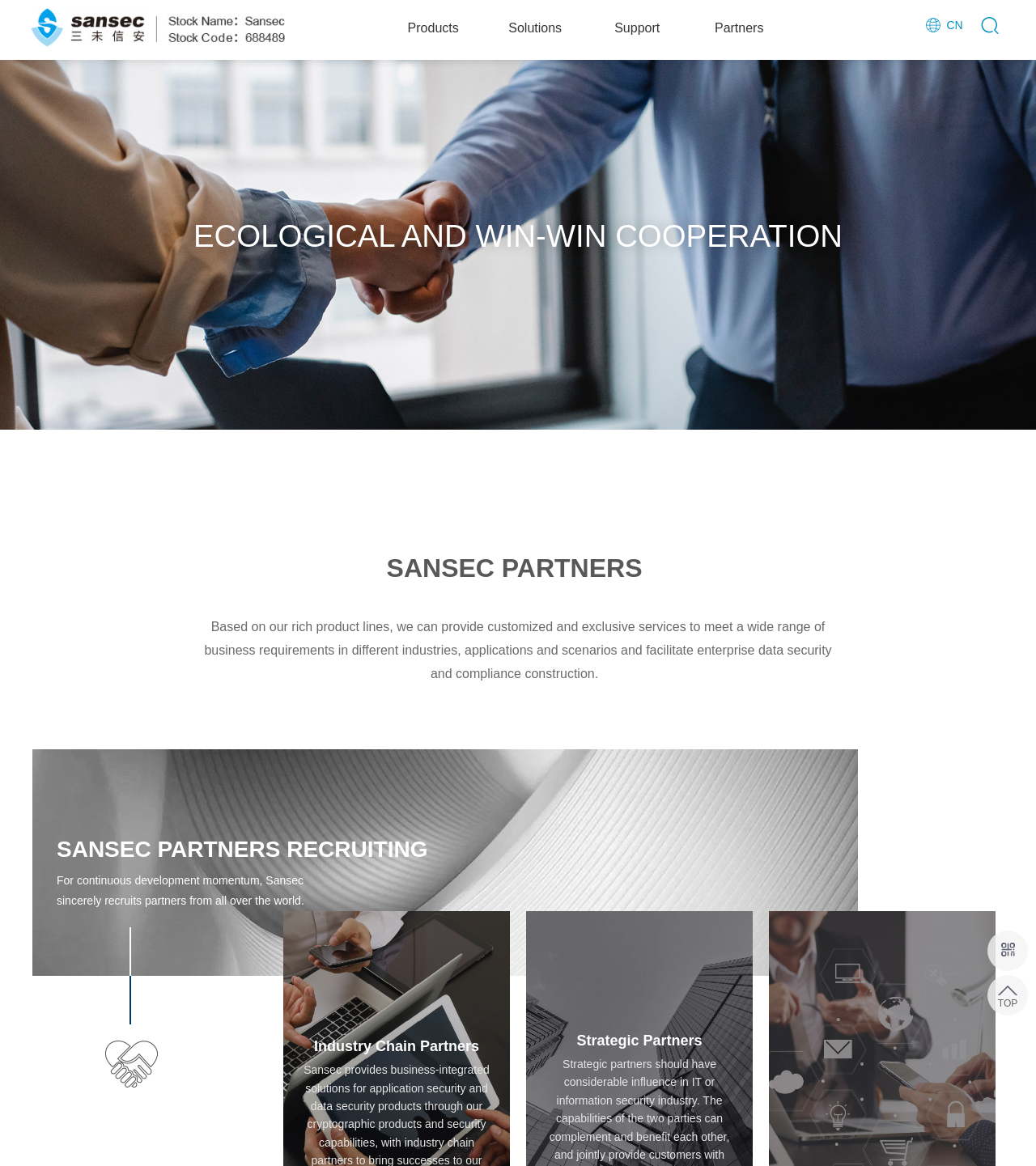Provide the bounding box coordinates, formatted as (top-left x, top-left y, bottom-right x, bottom-right y), with all values being floating point numbers between 0 and 1. Identify the bounding box of the UI element that matches the description: About Us

[0.771, 0.0, 0.853, 0.049]